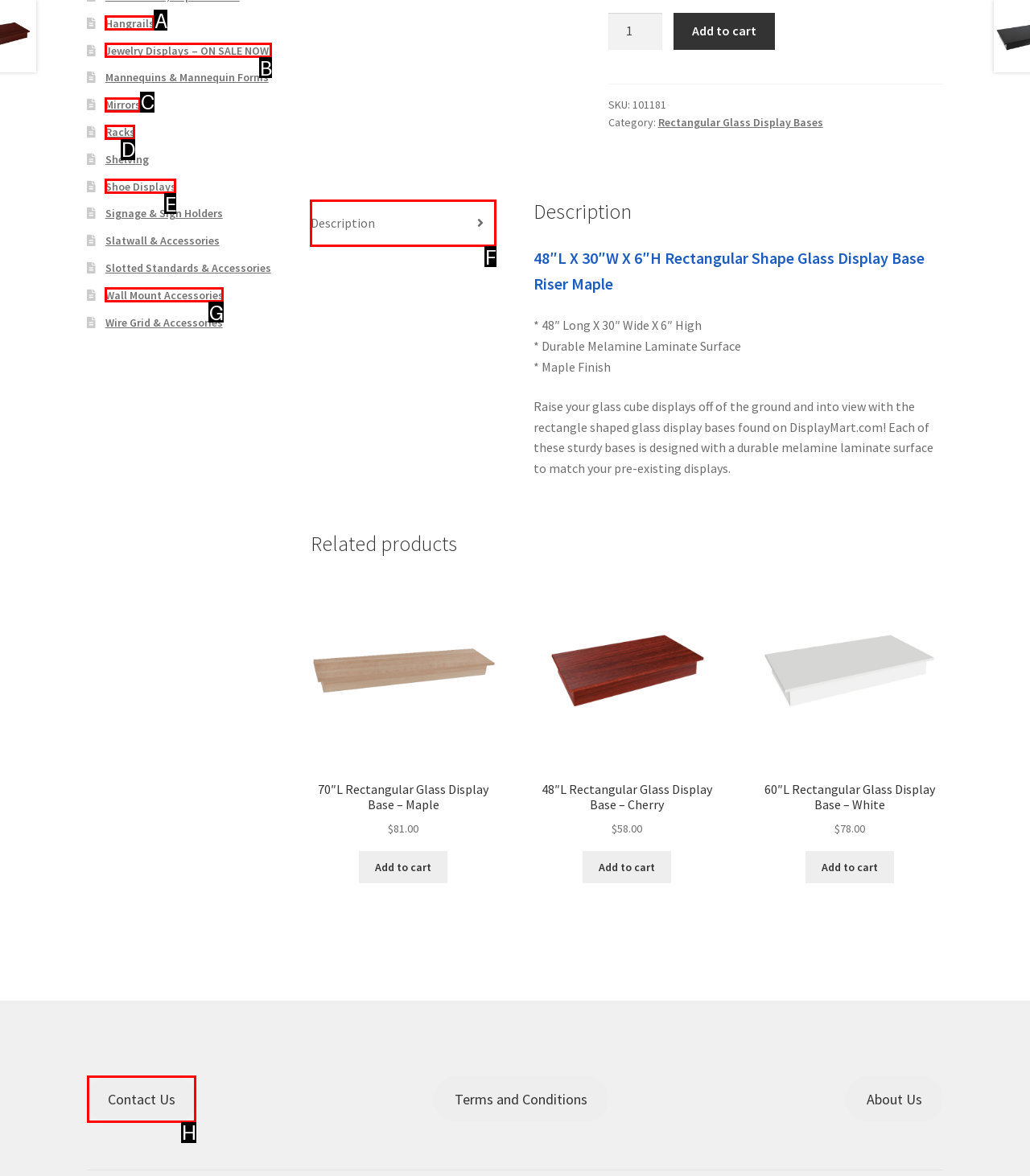Please provide the letter of the UI element that best fits the following description: Mirrors
Respond with the letter from the given choices only.

C